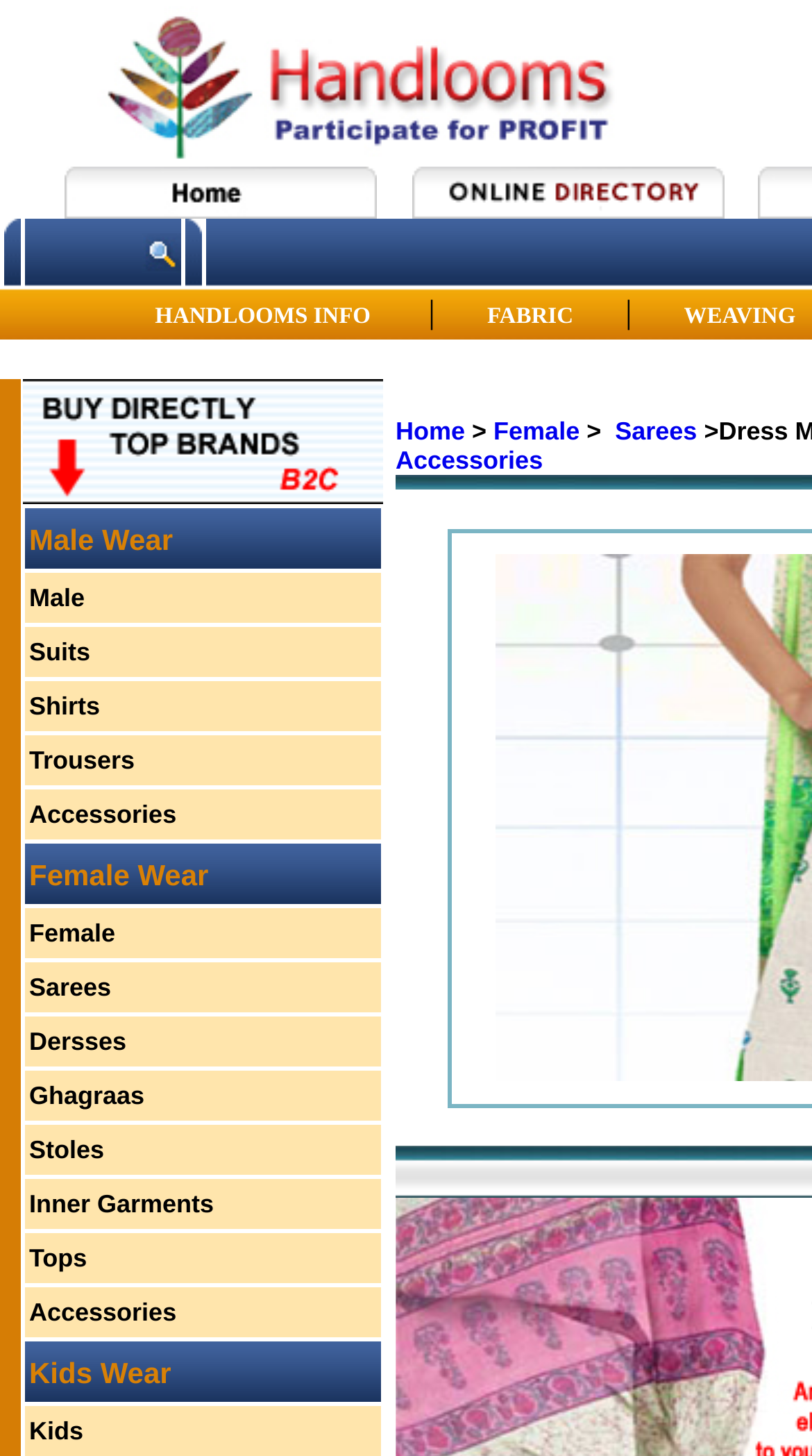Identify the bounding box for the UI element described as: "Tops". The coordinates should be four float numbers between 0 and 1, i.e., [left, top, right, bottom].

[0.036, 0.854, 0.107, 0.874]